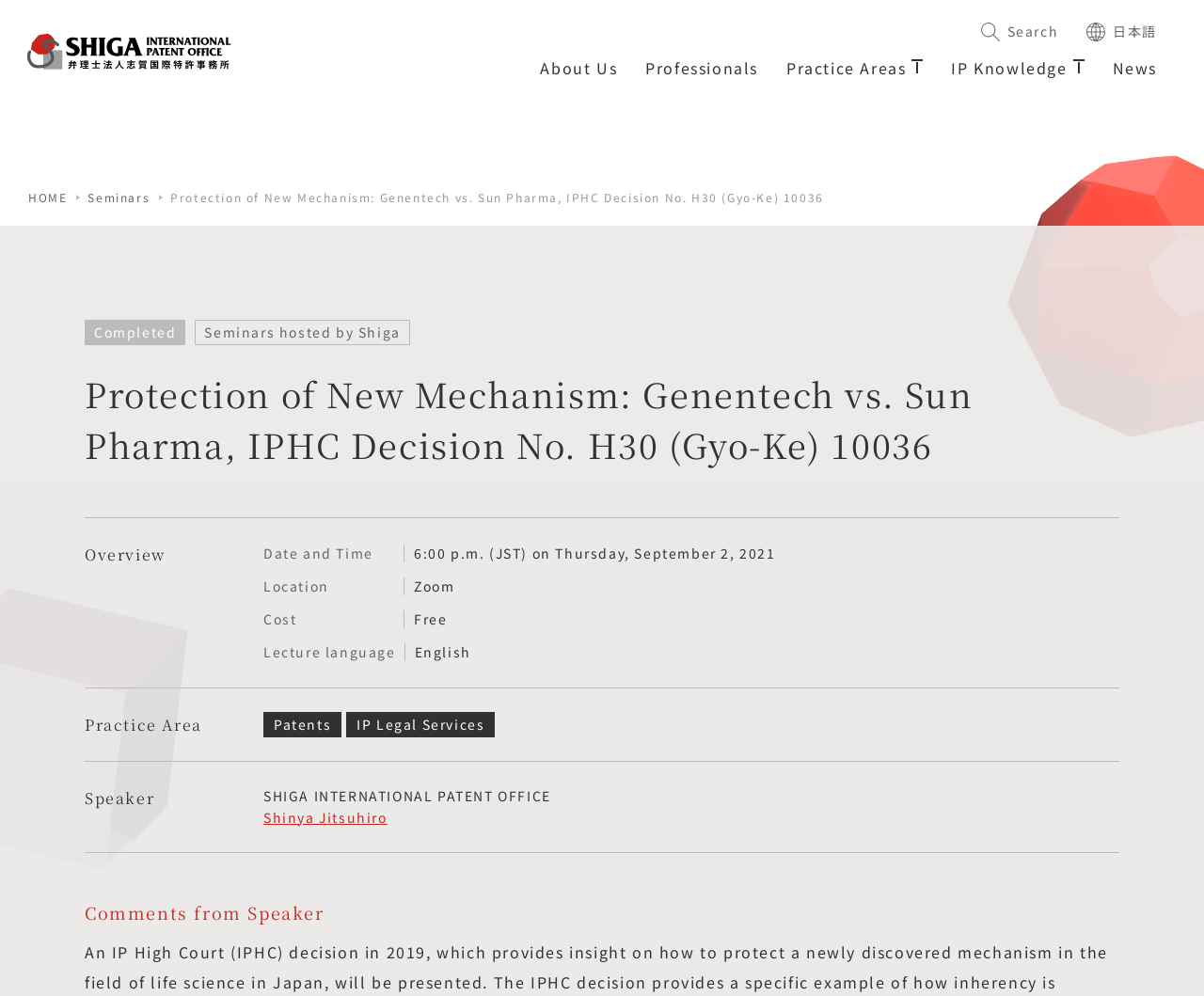Please locate the bounding box coordinates of the region I need to click to follow this instruction: "Click on the 'COMPANY' link".

None